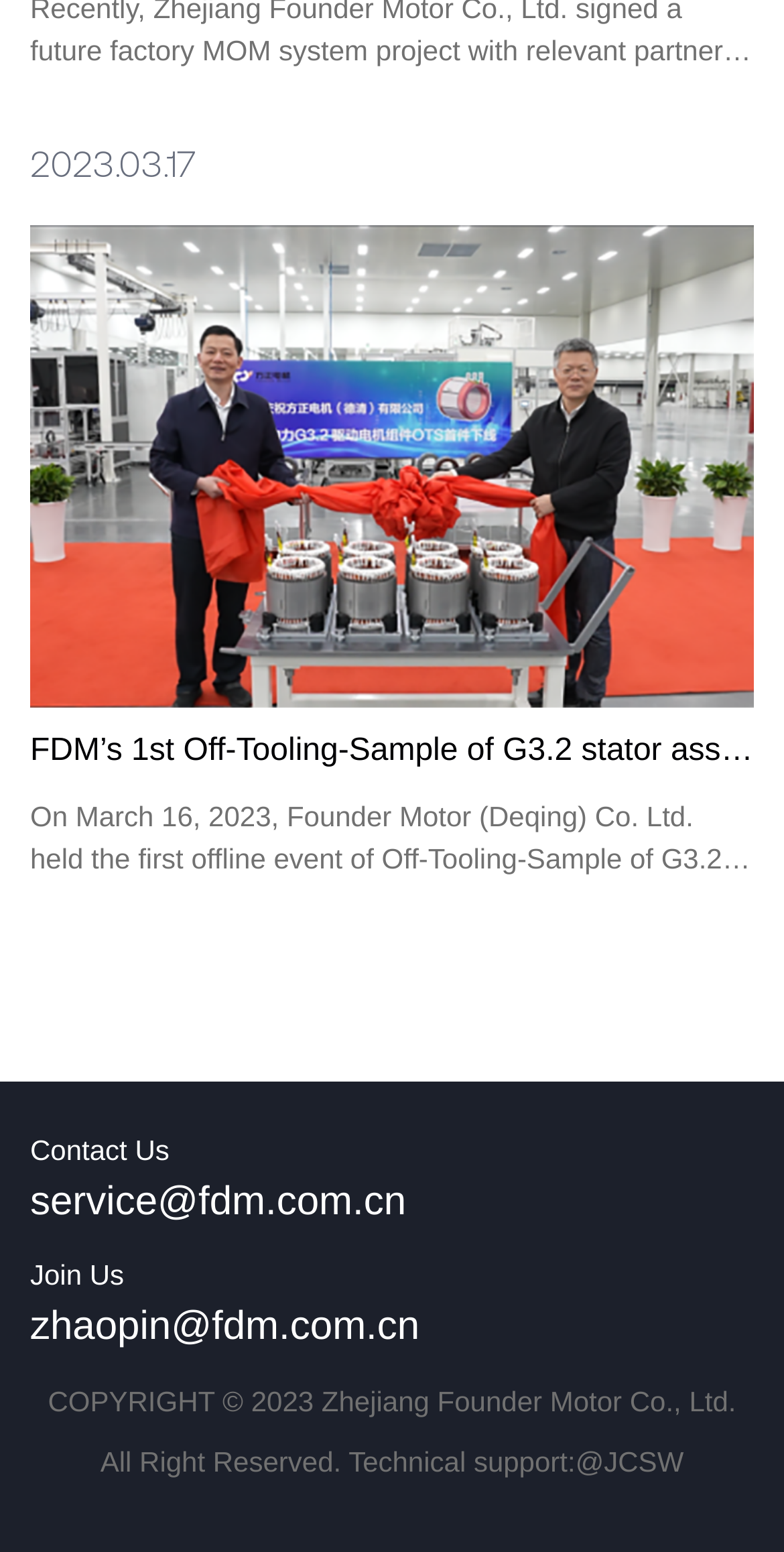What is the name of the company mentioned in the webpage?
Use the screenshot to answer the question with a single word or phrase.

Founder Motor